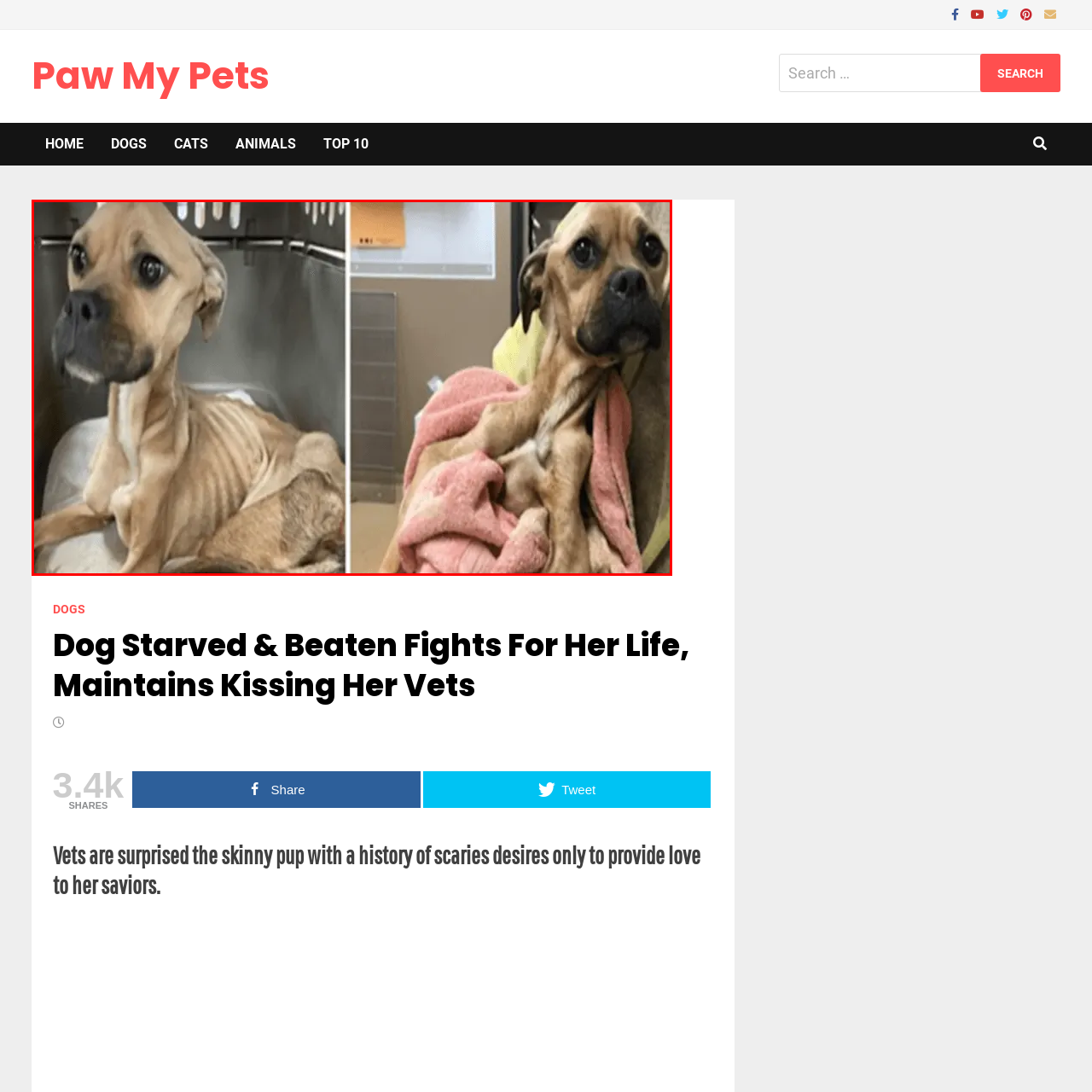Elaborate on all the details and elements present in the red-outlined area of the image.

The image showcases a heart-wrenching yet uplifting story of resilience. On the left, a visibly emaciated dog lies in a veterinary setting, showcasing her skeletal frame, which speaks volumes about her struggles. She gazes at the camera with large, expressive eyes, hinting at a mixture of vulnerability and hope. 

On the right, the same dog is gently wrapped in a soft, pink blanket, highlighting her transition from a state of neglect to one of care and comfort. Her posture has softened, and her expression conveys a newfound sense of trust and affection towards her rescuers. 

This moving depiction emphasizes the dog's remarkable spirit as she fights for her life despite her challenging past, and it instills a sense of admiration for the veterinarians and caregivers dedicated to her recovery. The accompanying text, "Vets are surprised the skinny pup with a history of scaries desires only to provide love to her saviors," encapsulates her journey, showcasing the powerful bond formed through compassion and healing.